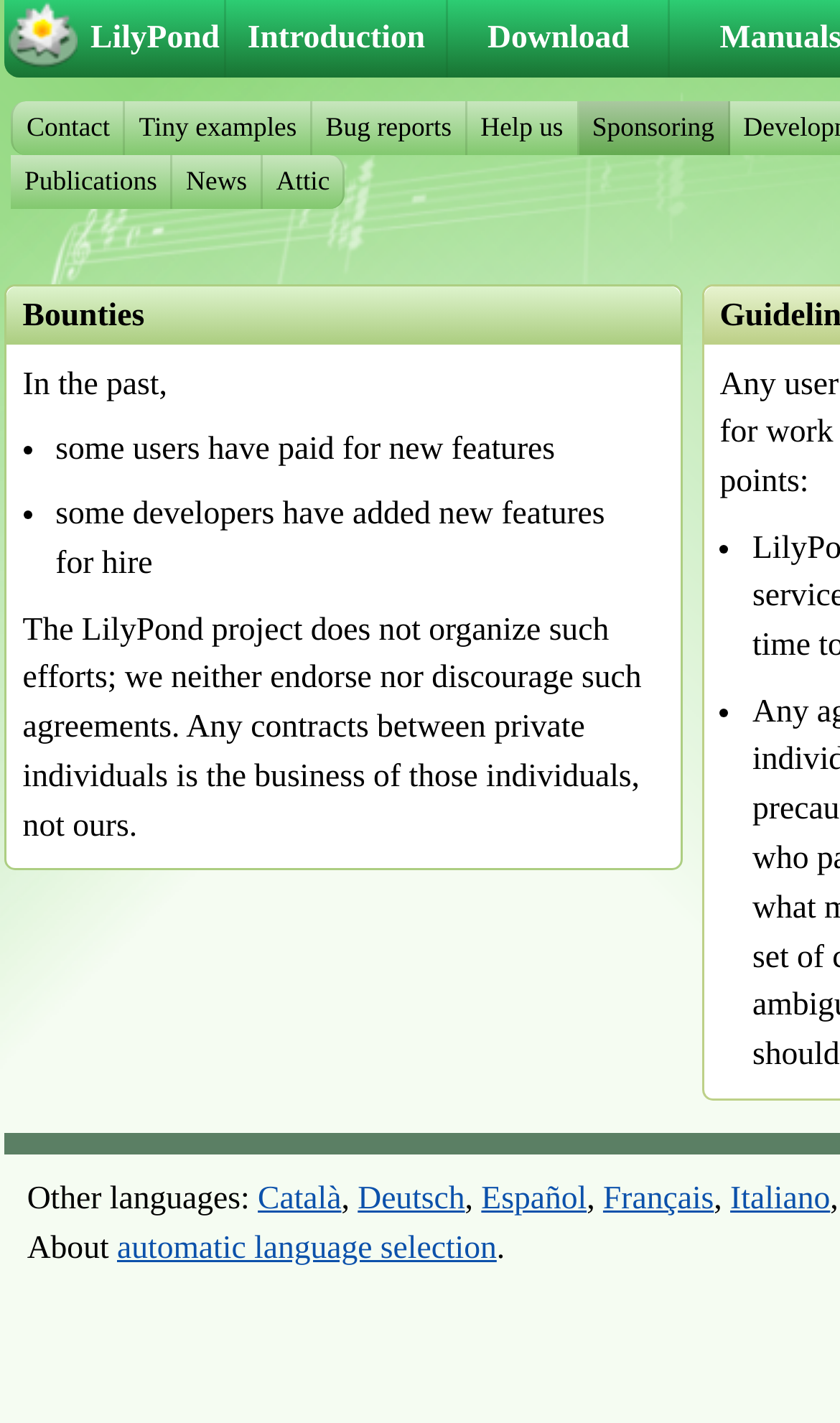Specify the bounding box coordinates of the element's area that should be clicked to execute the given instruction: "Read about 'Bounties'". The coordinates should be four float numbers between 0 and 1, i.e., [left, top, right, bottom].

[0.008, 0.202, 0.81, 0.242]